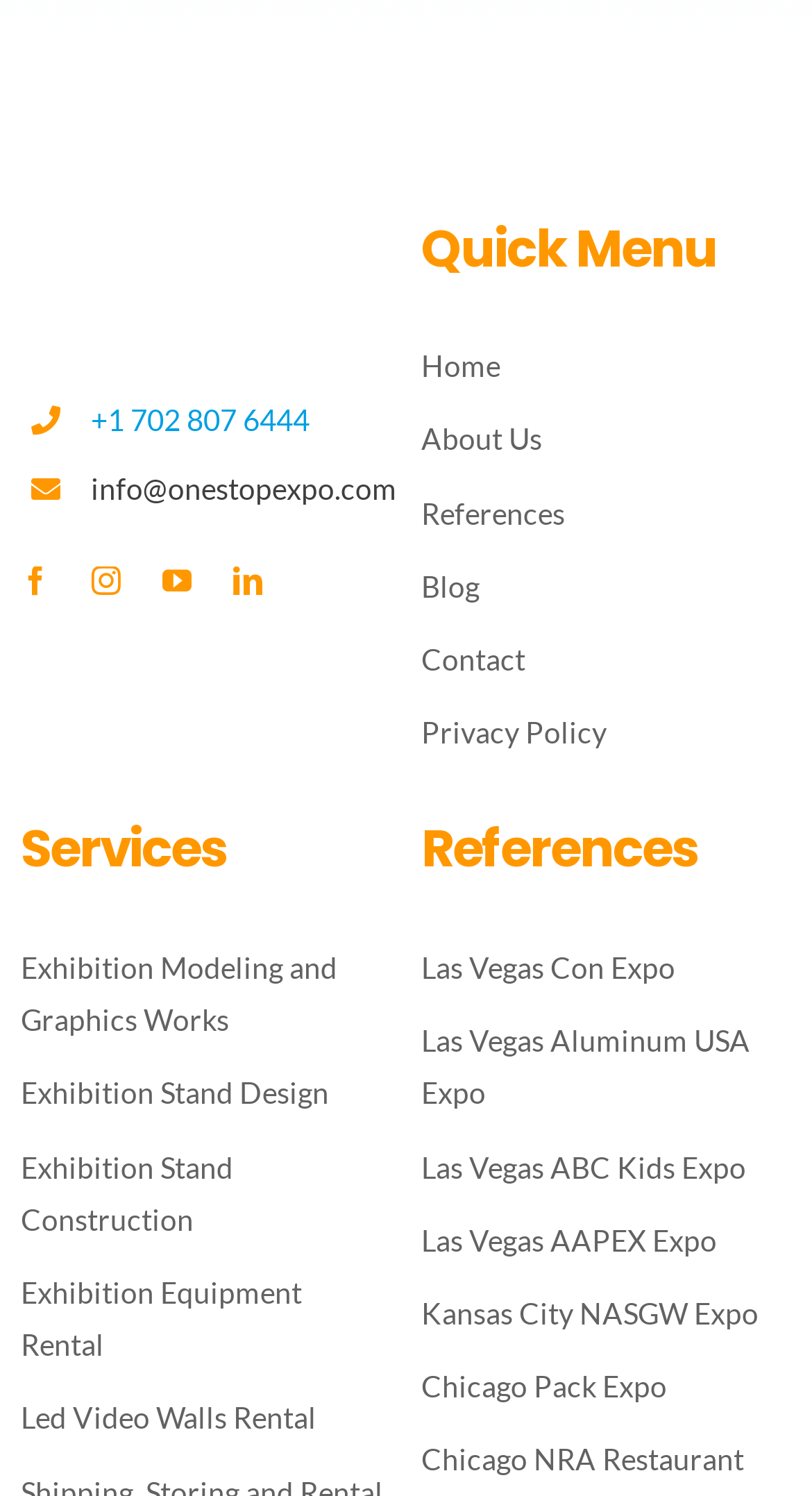How many social media links are available?
Give a thorough and detailed response to the question.

I counted the number of social media links available on the webpage, which are facebook, instagram, youtube, and linkedin, and found that there are 4 social media links.